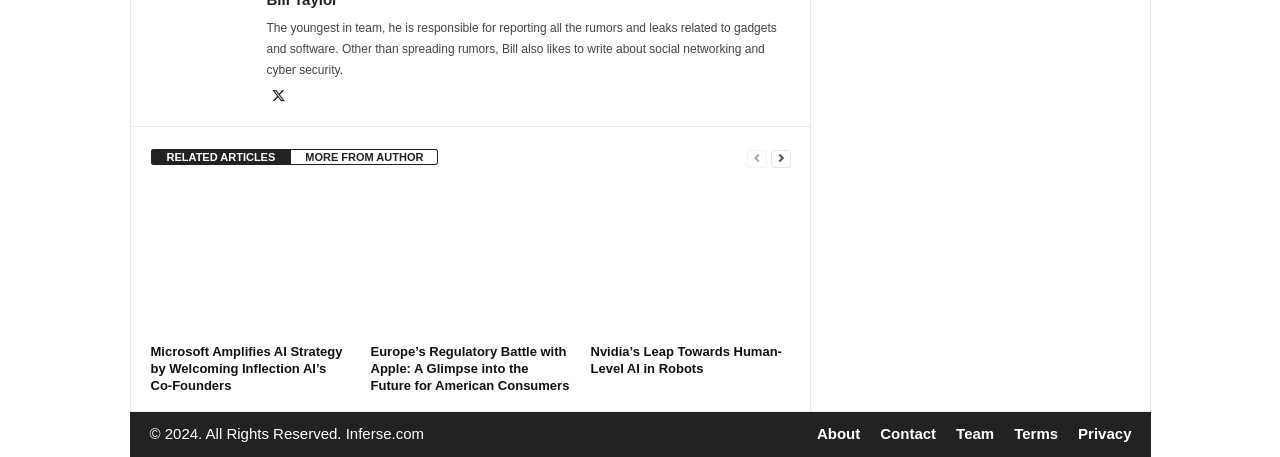Answer the question with a single word or phrase: 
What is the copyright year of Inferse.com?

2024